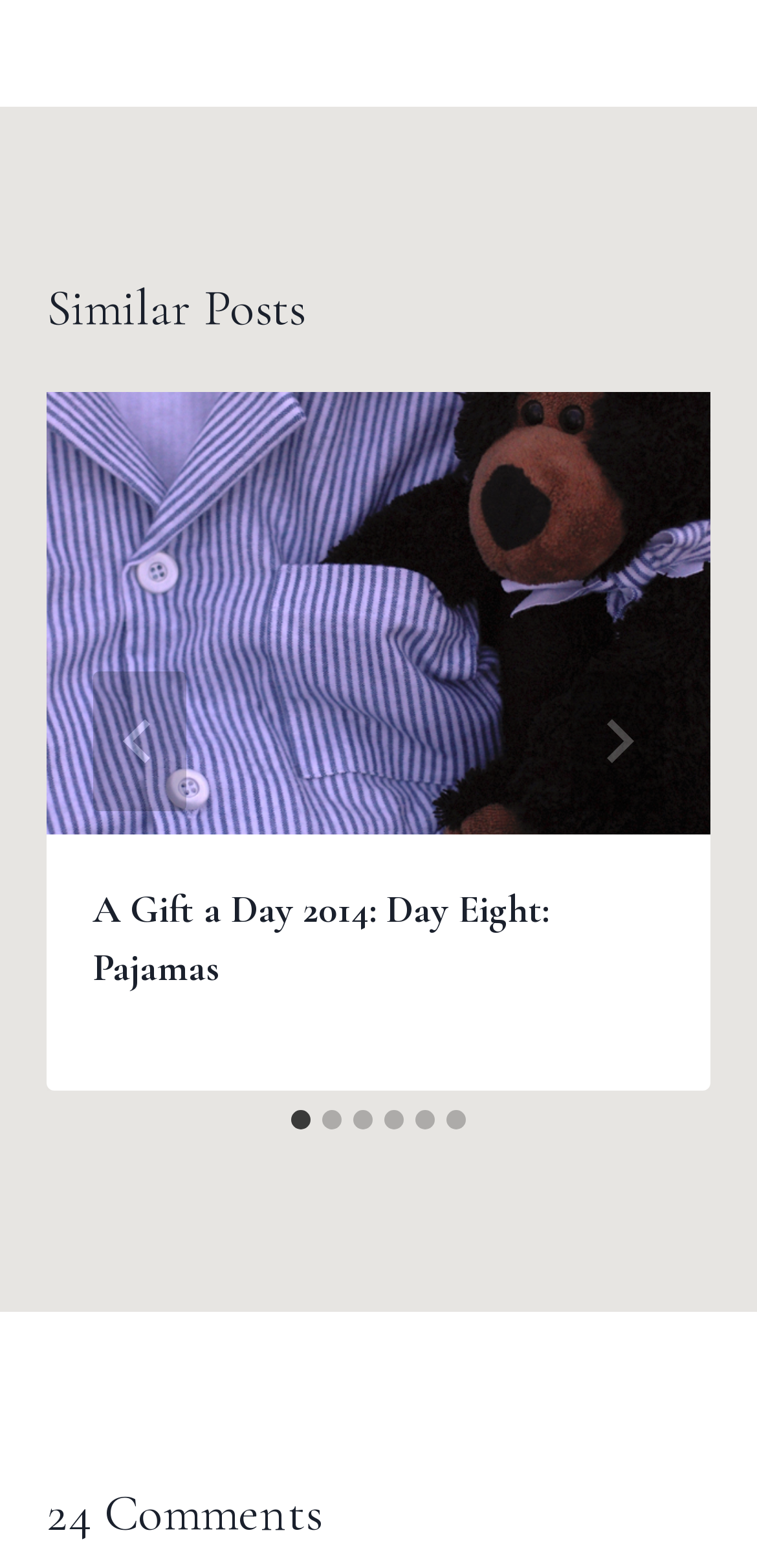Find the coordinates for the bounding box of the element with this description: "aria-label="Next"".

[0.754, 0.428, 0.877, 0.517]